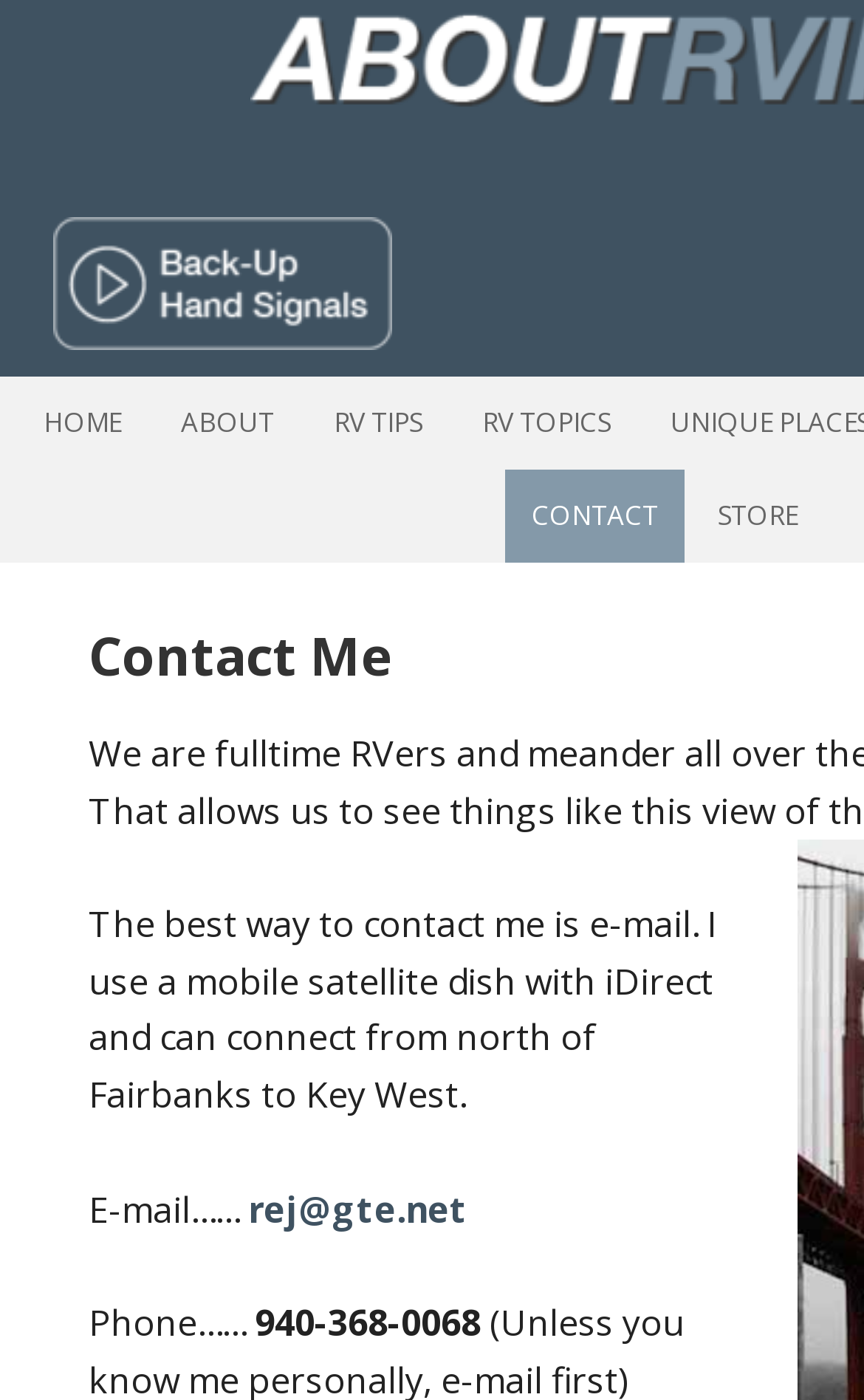Locate the bounding box coordinates of the clickable region to complete the following instruction: "Go to HOME page."

[0.019, 0.269, 0.171, 0.335]